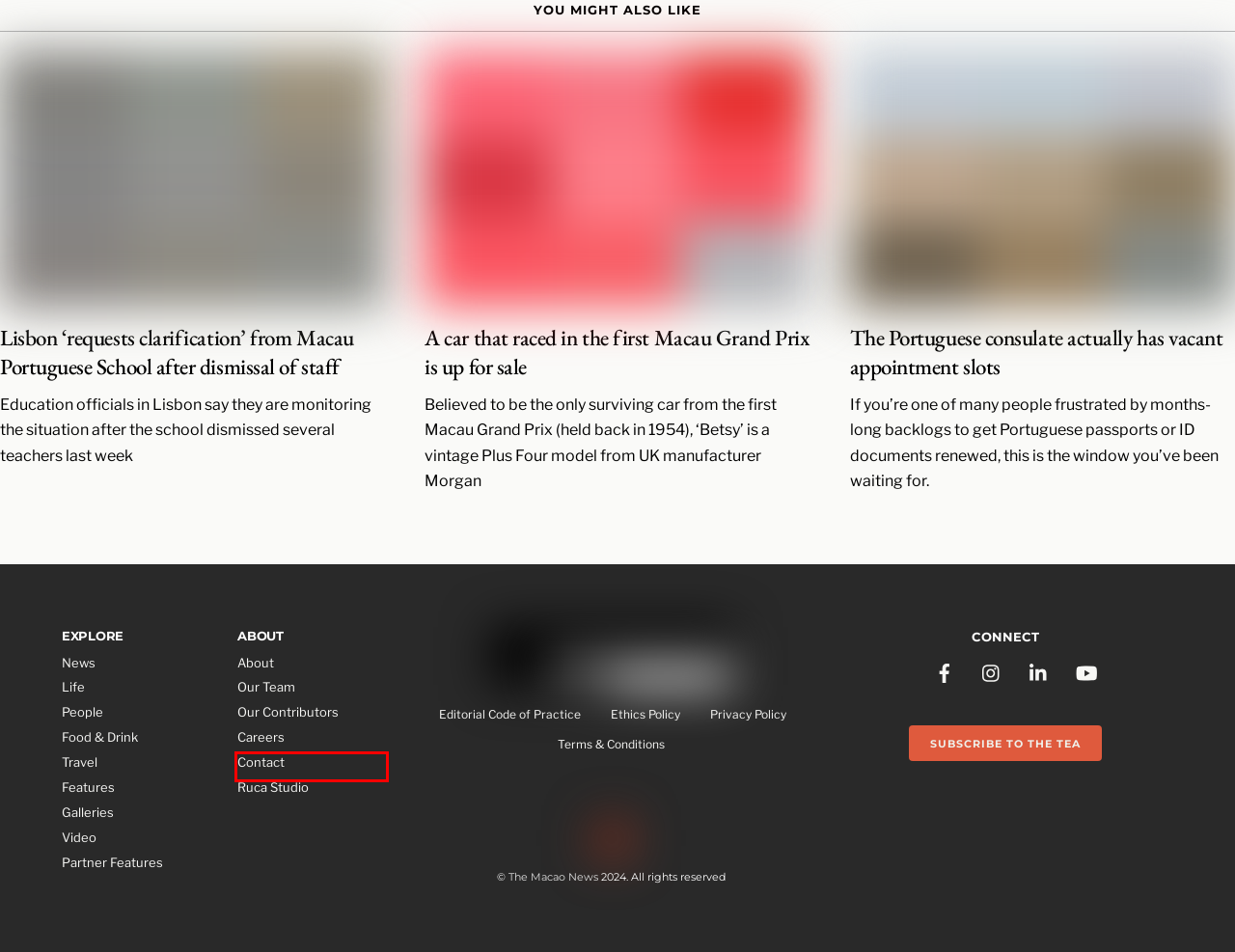Examine the screenshot of a webpage with a red bounding box around a specific UI element. Identify which webpage description best matches the new webpage that appears after clicking the element in the red bounding box. Here are the candidates:
A. A car that raced in the first Macau Grand Prix is up for sale
B. Galleries | Macao News
C. Have questions? Contact Macao News
D. Ethics Policy | Macao News
E. Careers | Macao News
F. Lisbon ‘requests clarification’ from Macau Portuguese School after dismissal of staff
G. Our Contributors | Macao News
H. Travel Archives | Macao News

E